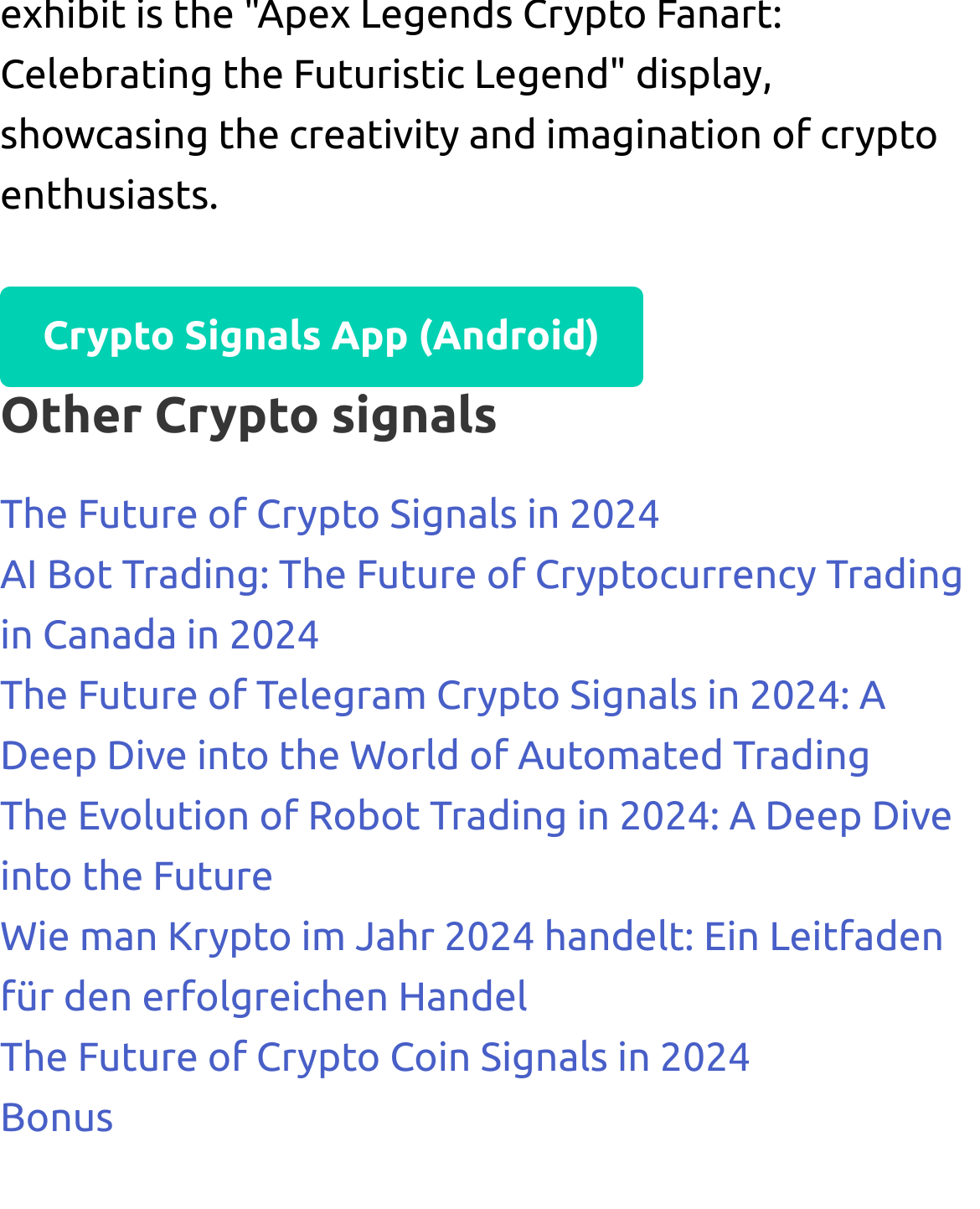Please locate the clickable area by providing the bounding box coordinates to follow this instruction: "Check the Bonus link".

[0.0, 0.906, 0.116, 0.943]